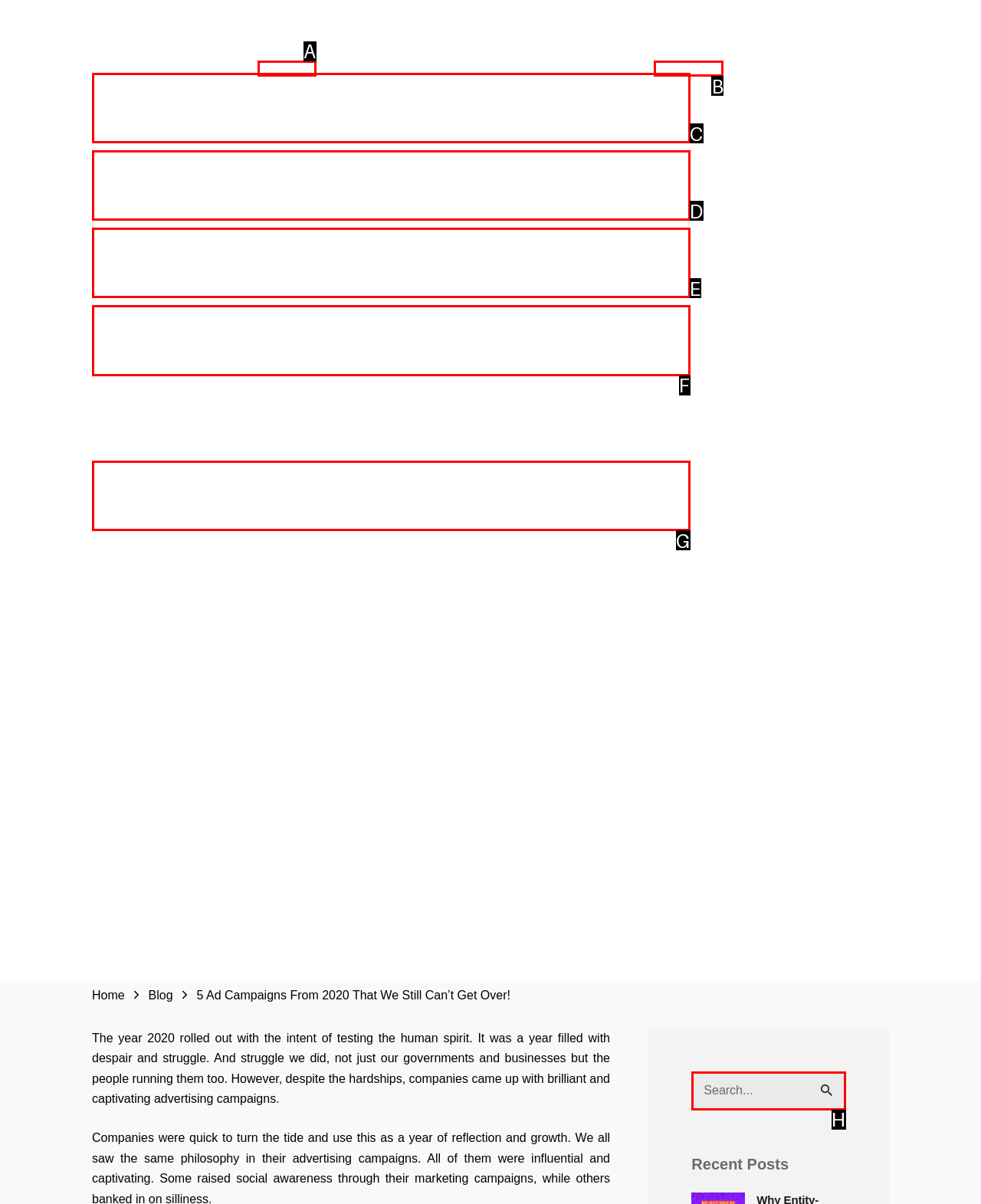Based on the choices marked in the screenshot, which letter represents the correct UI element to perform the task: Search for a topic?

H